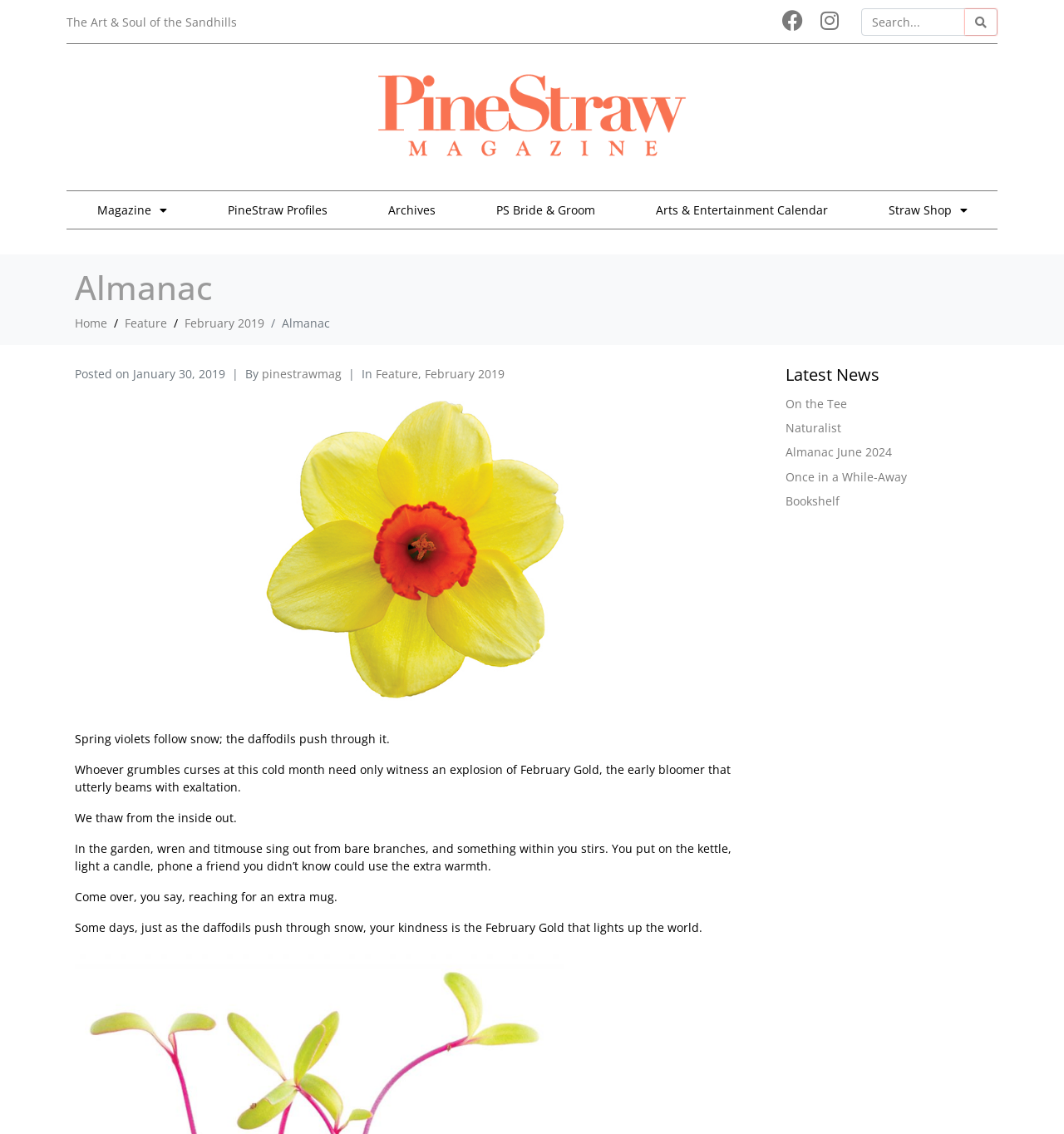Determine the bounding box for the UI element that matches this description: "Almanac June 2024".

[0.738, 0.392, 0.838, 0.406]